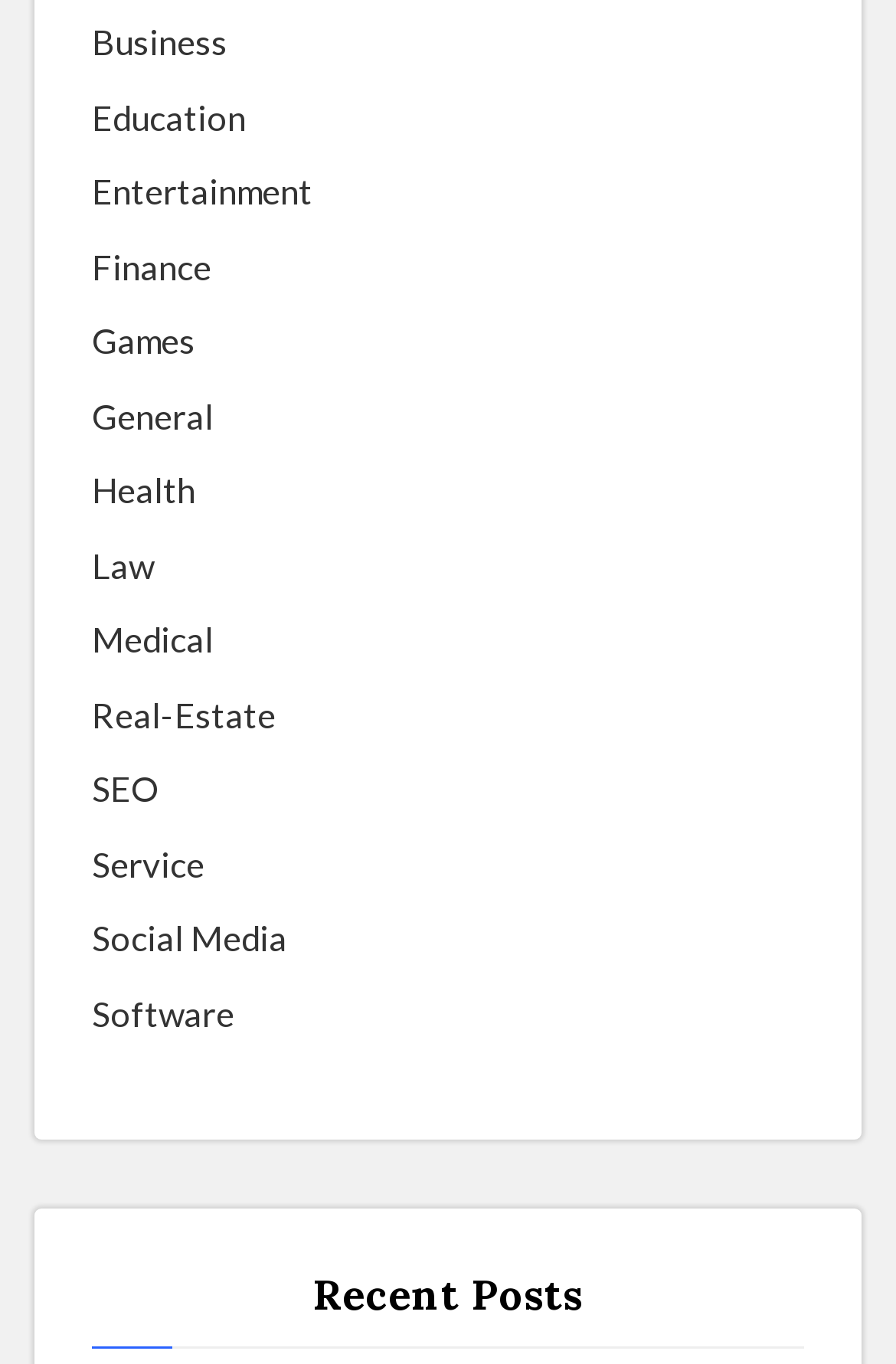Identify the bounding box of the UI element that matches this description: "Social Media".

[0.103, 0.669, 0.321, 0.707]